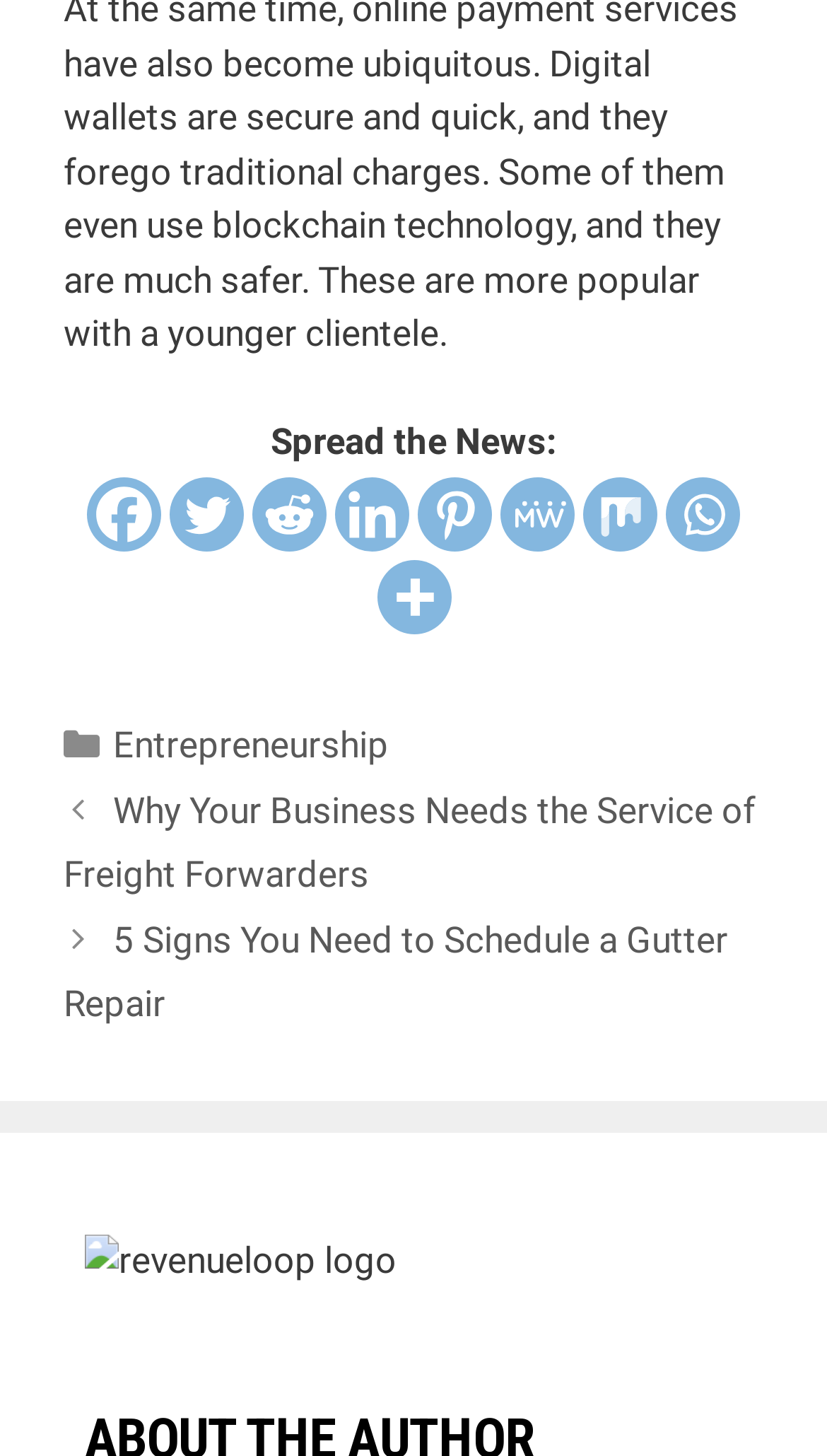Identify the bounding box coordinates for the UI element described as: "Entrepreneurship".

[0.136, 0.497, 0.47, 0.526]